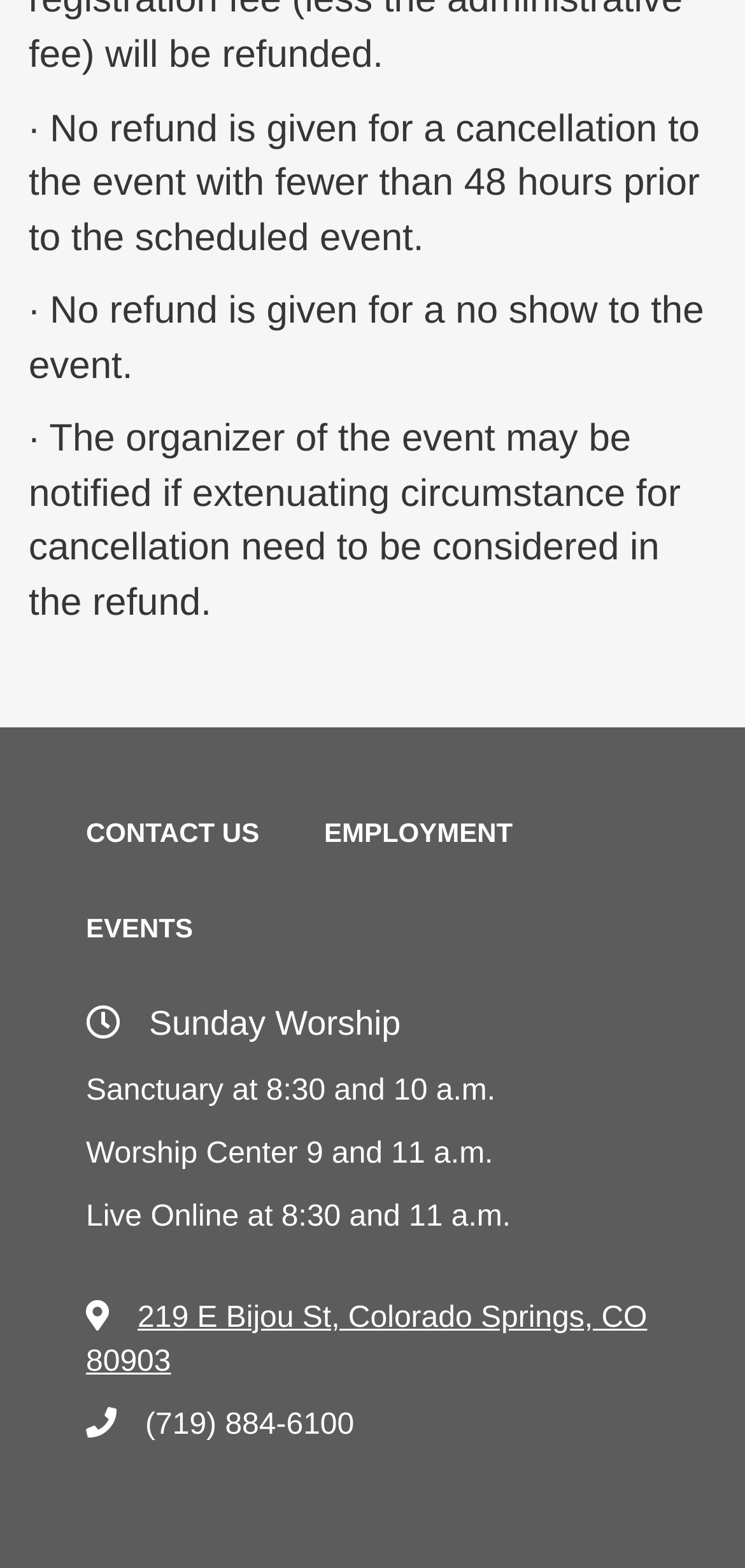Locate the bounding box of the user interface element based on this description: "Employment".

[0.396, 0.5, 0.727, 0.561]